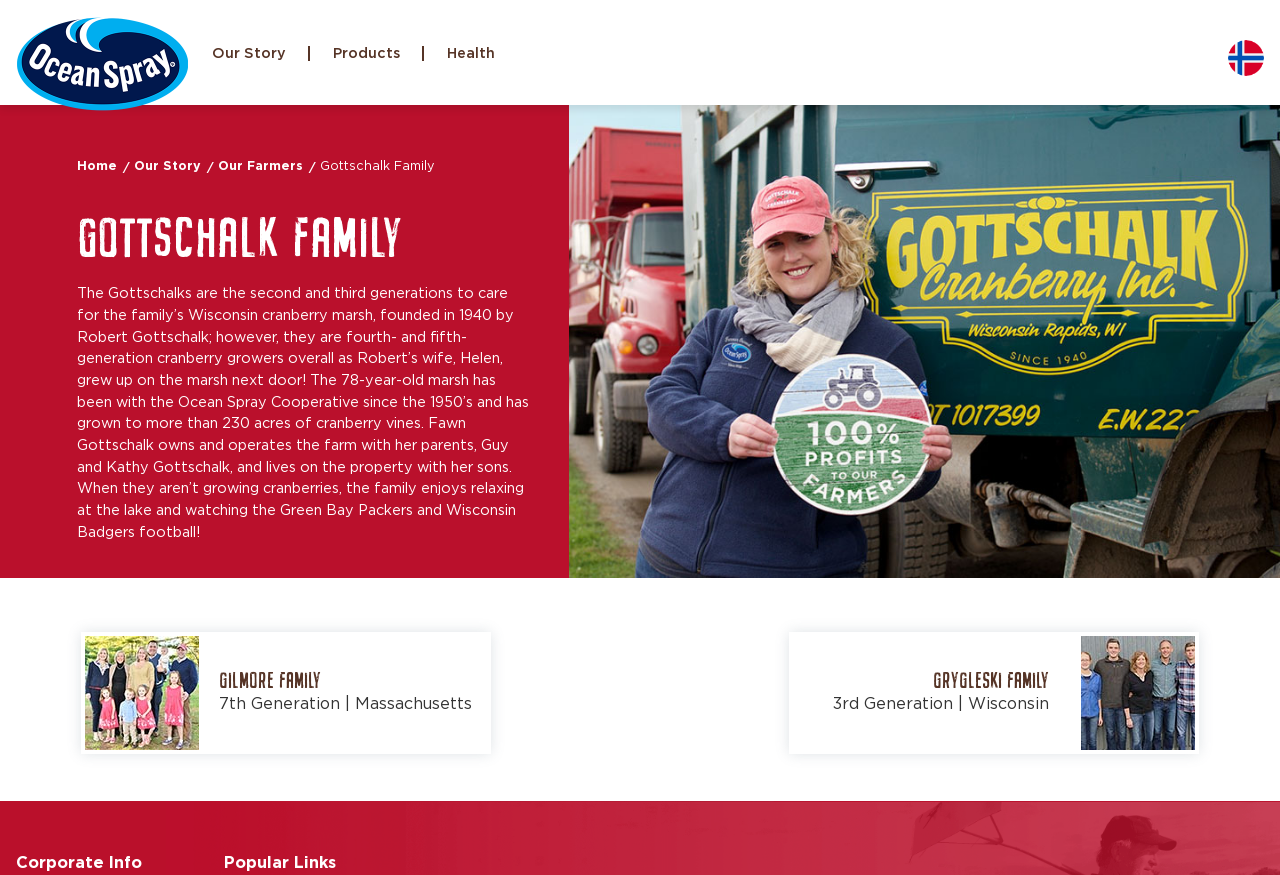Please give the bounding box coordinates of the area that should be clicked to fulfill the following instruction: "View the Gottschalk Family heading". The coordinates should be in the format of four float numbers from 0 to 1, i.e., [left, top, right, bottom].

[0.06, 0.237, 0.415, 0.308]